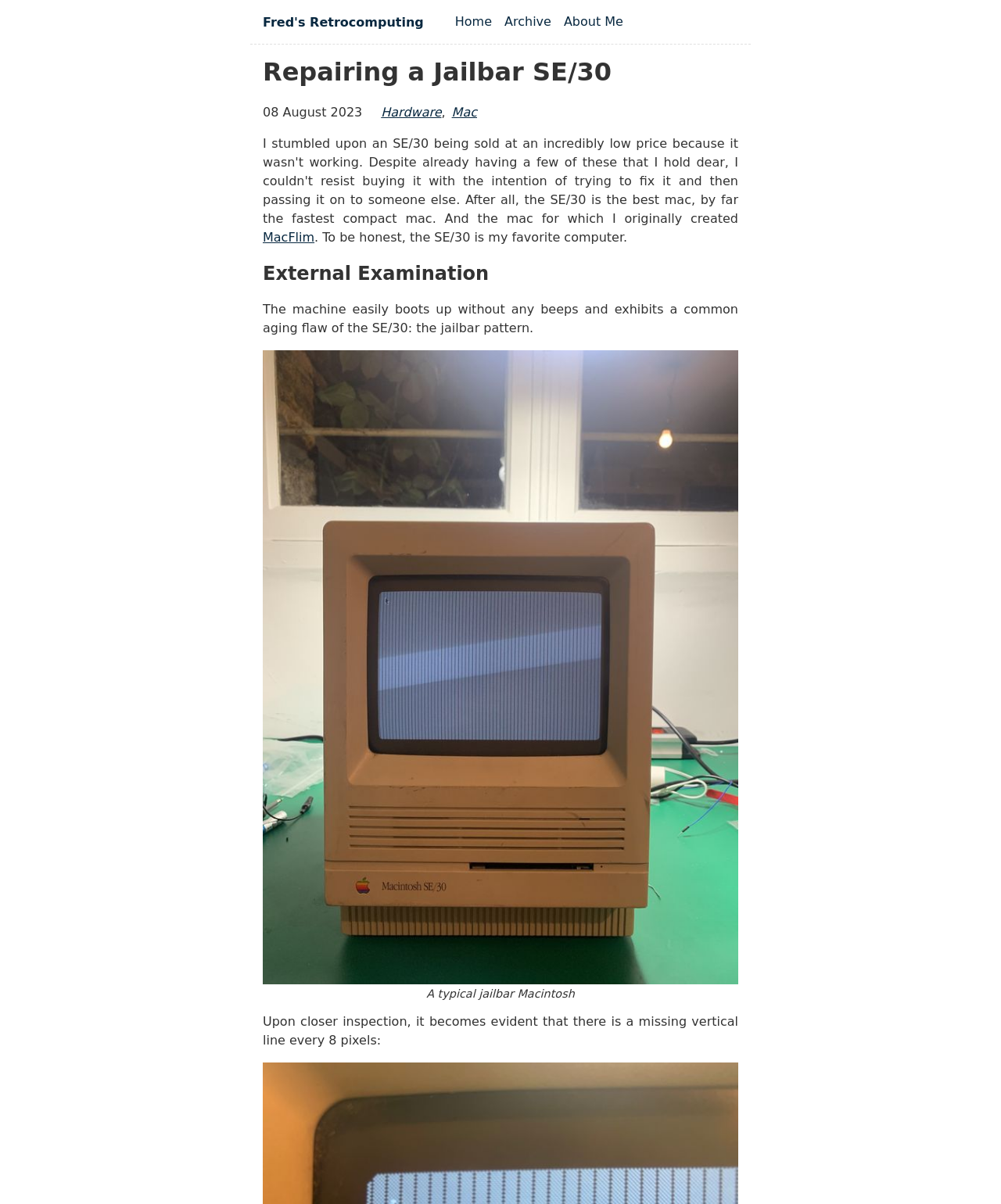Determine the bounding box of the UI element mentioned here: "parent_node: A typical jailbar Macintosh". The coordinates must be in the format [left, top, right, bottom] with values ranging from 0 to 1.

[0.262, 0.808, 0.738, 0.82]